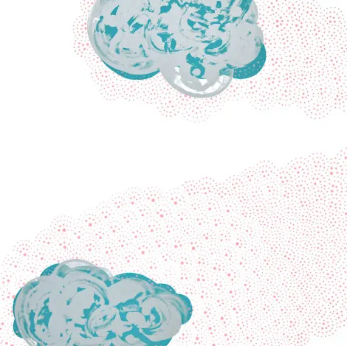What theme is reflected in the artwork?
Answer the question with a thorough and detailed explanation.

According to the caption, the artwork 'Total Conflux 1, 2020' reflects themes of continuity and transformation, which is characteristic of Yoshihiro Kitai's style.